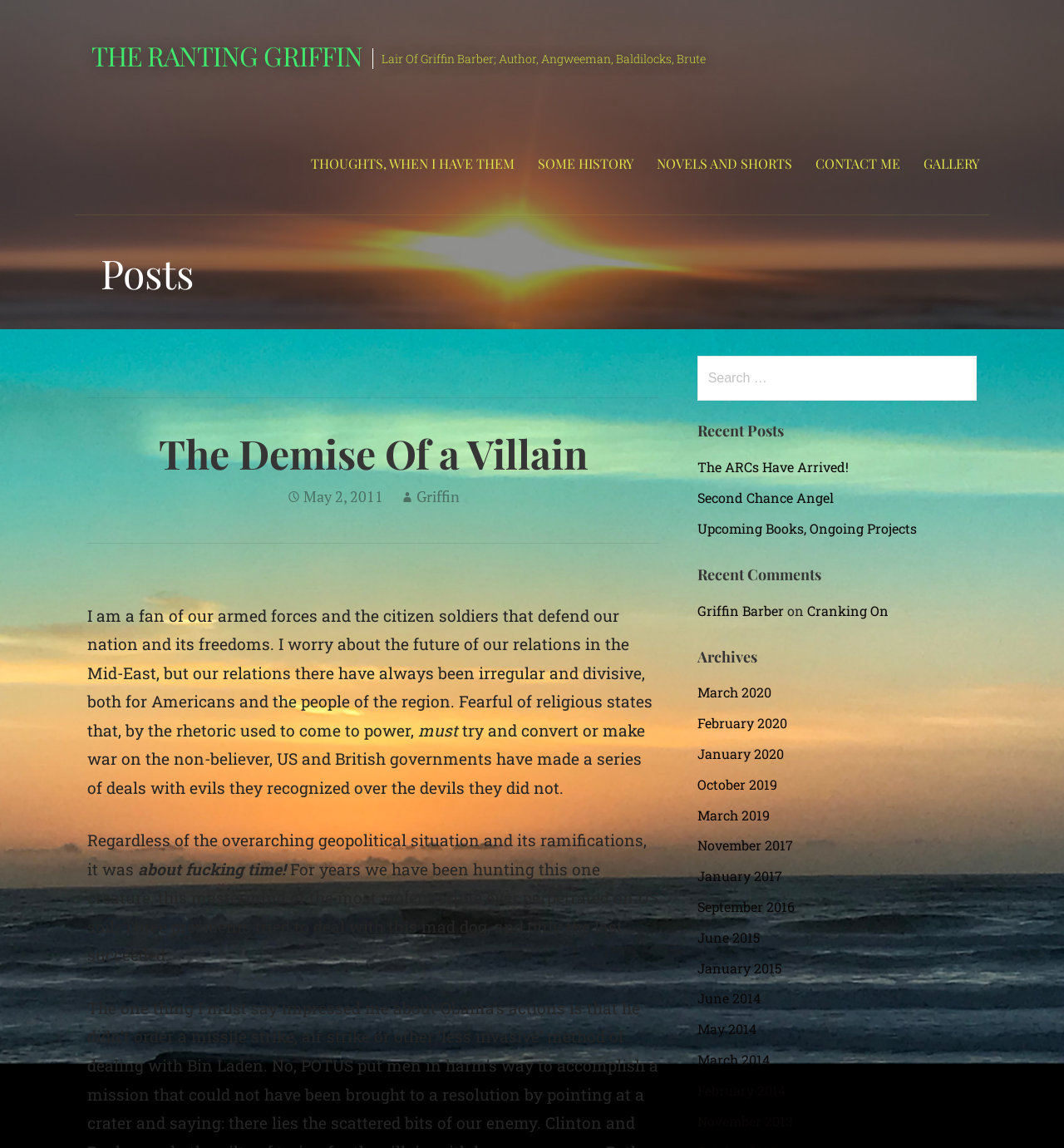What is the date of the latest post?
Use the image to give a comprehensive and detailed response to the question.

The date of the latest post can be found in the text 'May 2, 2011' which is associated with the heading 'The Demise Of a Villain'.